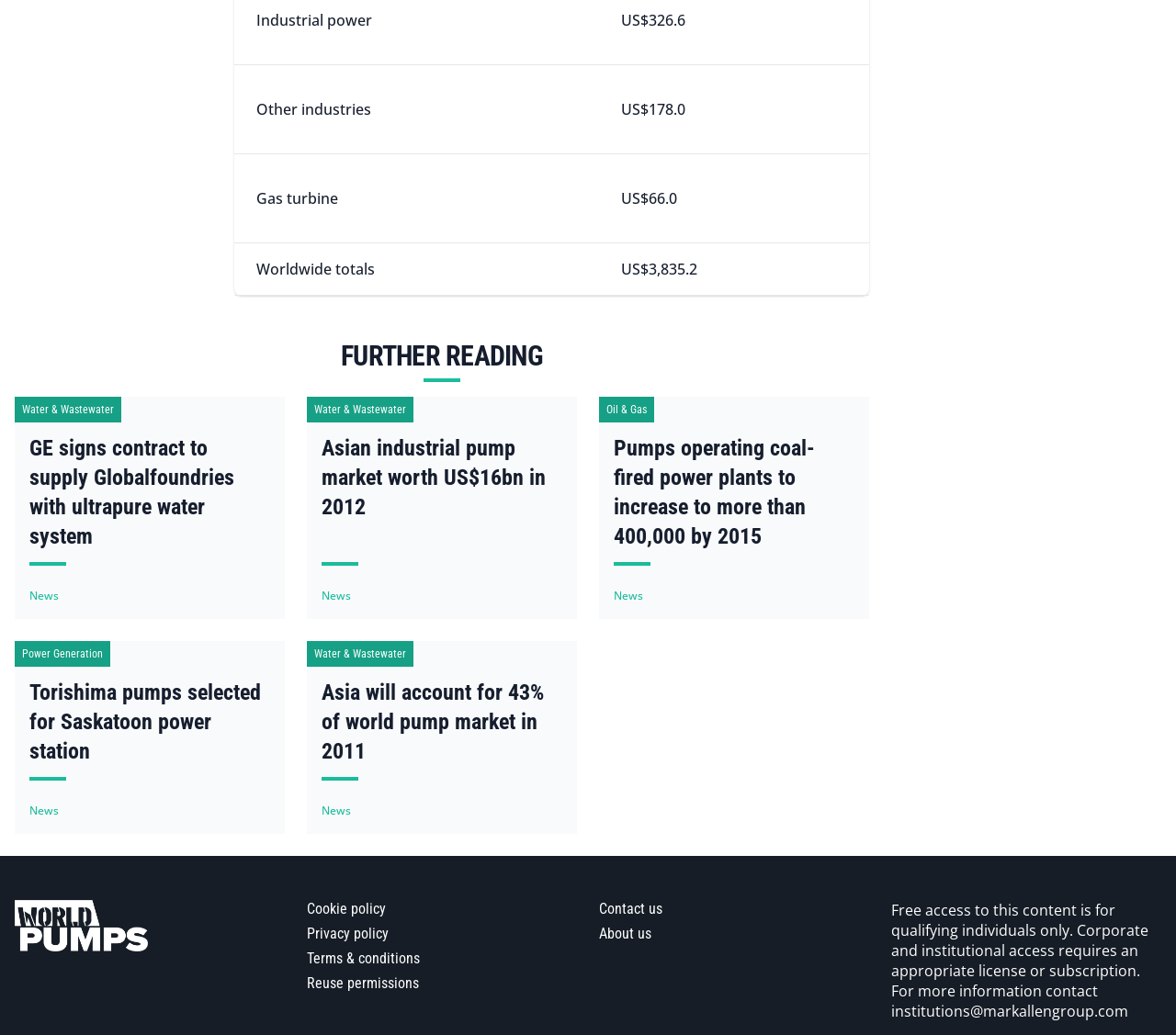Reply to the question below using a single word or brief phrase:
How many articles are listed under 'Further Reading'?

5